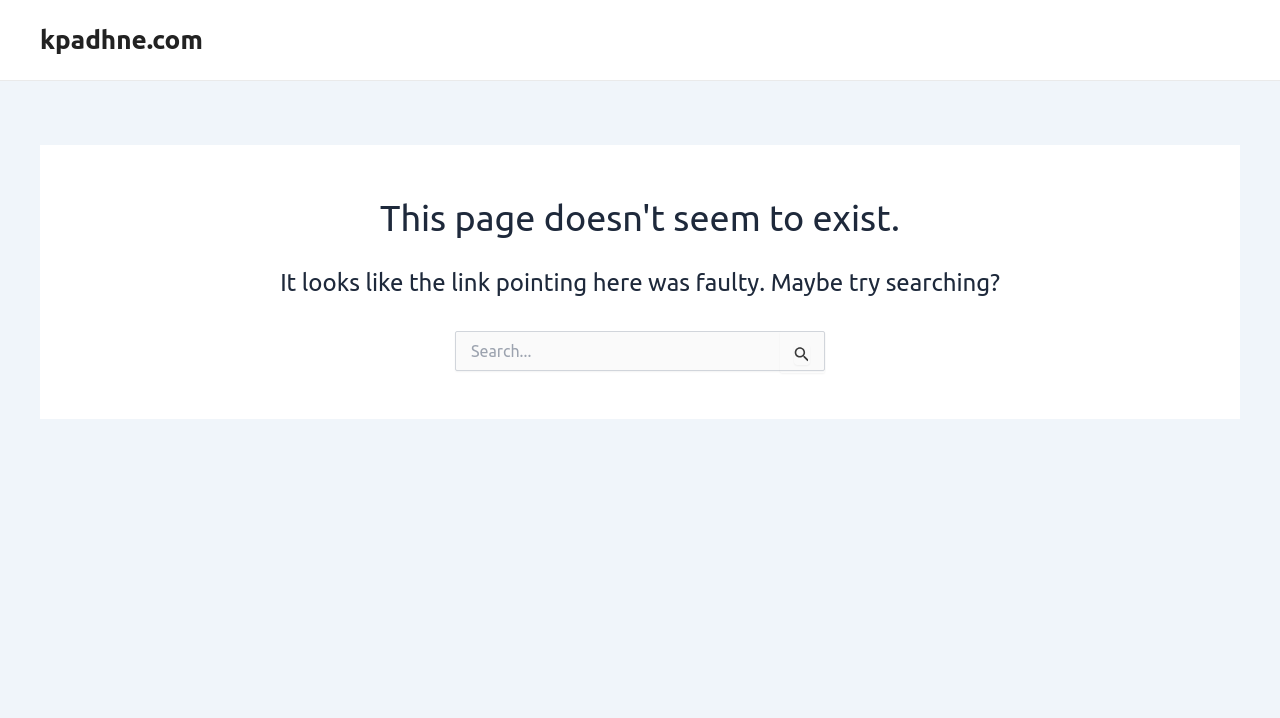Locate the bounding box of the user interface element based on this description: "parent_node: Search for: name="s" placeholder="Search..."".

[0.355, 0.46, 0.645, 0.516]